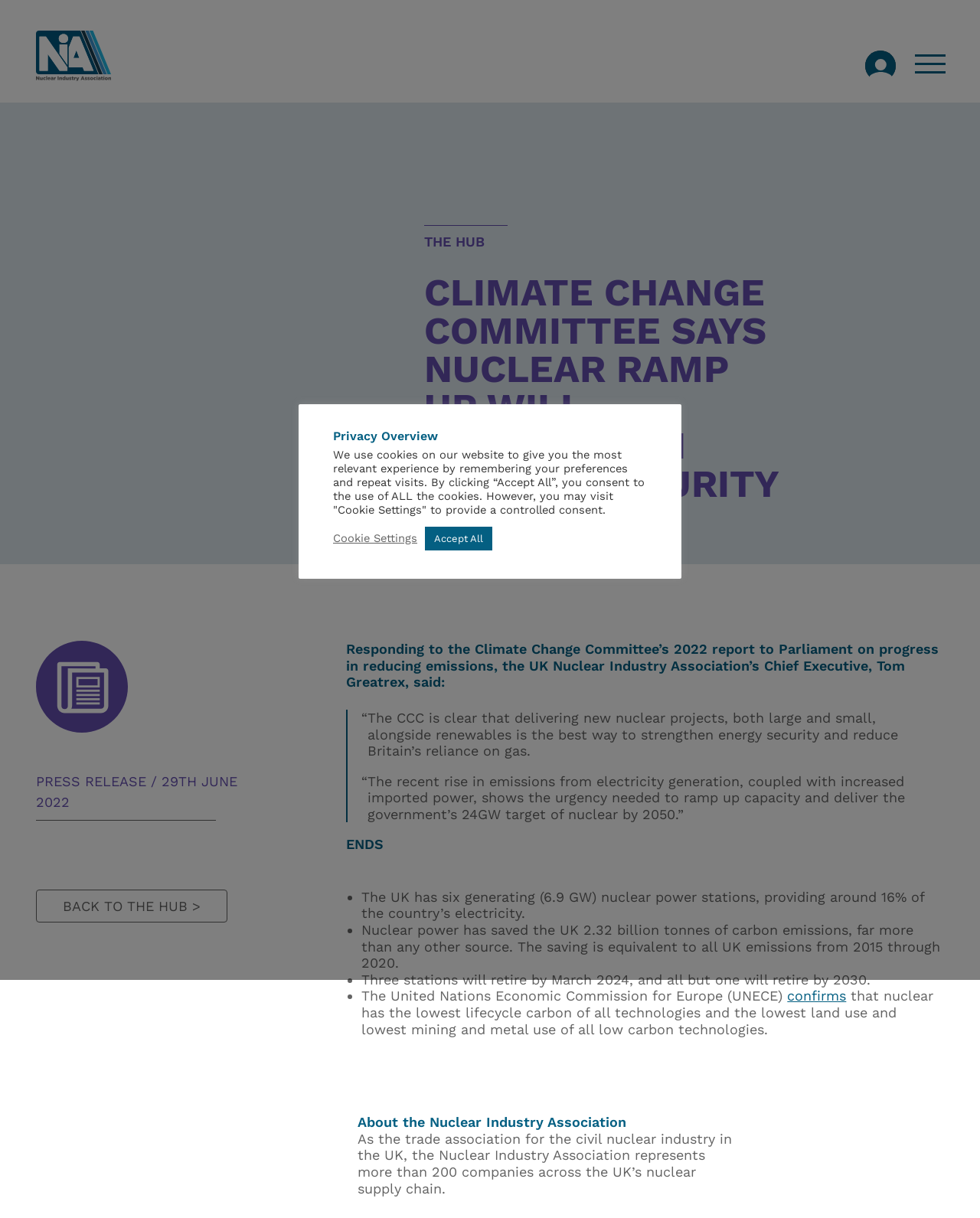Create a detailed narrative describing the layout and content of the webpage.

The webpage is about the Nuclear Industry Association's response to the Climate Change Committee's 2022 report. At the top left, there is a link to the homepage, and at the top right, there is a link to the "Member Area" with an accompanying image. A button to toggle navigation is also located at the top right.

Below the top navigation, there are two headings: "THE HUB" and "CLIMATE CHANGE COMMITTEE SAYS NUCLEAR RAMP UP WILL STRENGTHEN ENERGY SECURITY". An image is placed to the left of these headings.

The main content of the webpage is a press release, dated June 29th, 2022, which quotes the UK Nuclear Industry Association's Chief Executive, Tom Greatrex, responding to the Climate Change Committee's report. The quote is presented in a blockquote format.

Below the quote, there are several paragraphs of text, including a list of bullet points that provide facts about nuclear power in the UK, such as the number of generating nuclear power stations, the amount of carbon emissions saved, and the retirement schedule of existing stations.

At the bottom of the page, there is a section about the Nuclear Industry Association, which describes its role as a trade association for the civil nuclear industry in the UK.

On the right side of the page, there is a section about privacy overview, which explains the use of cookies on the website and provides options to accept or customize cookie settings.